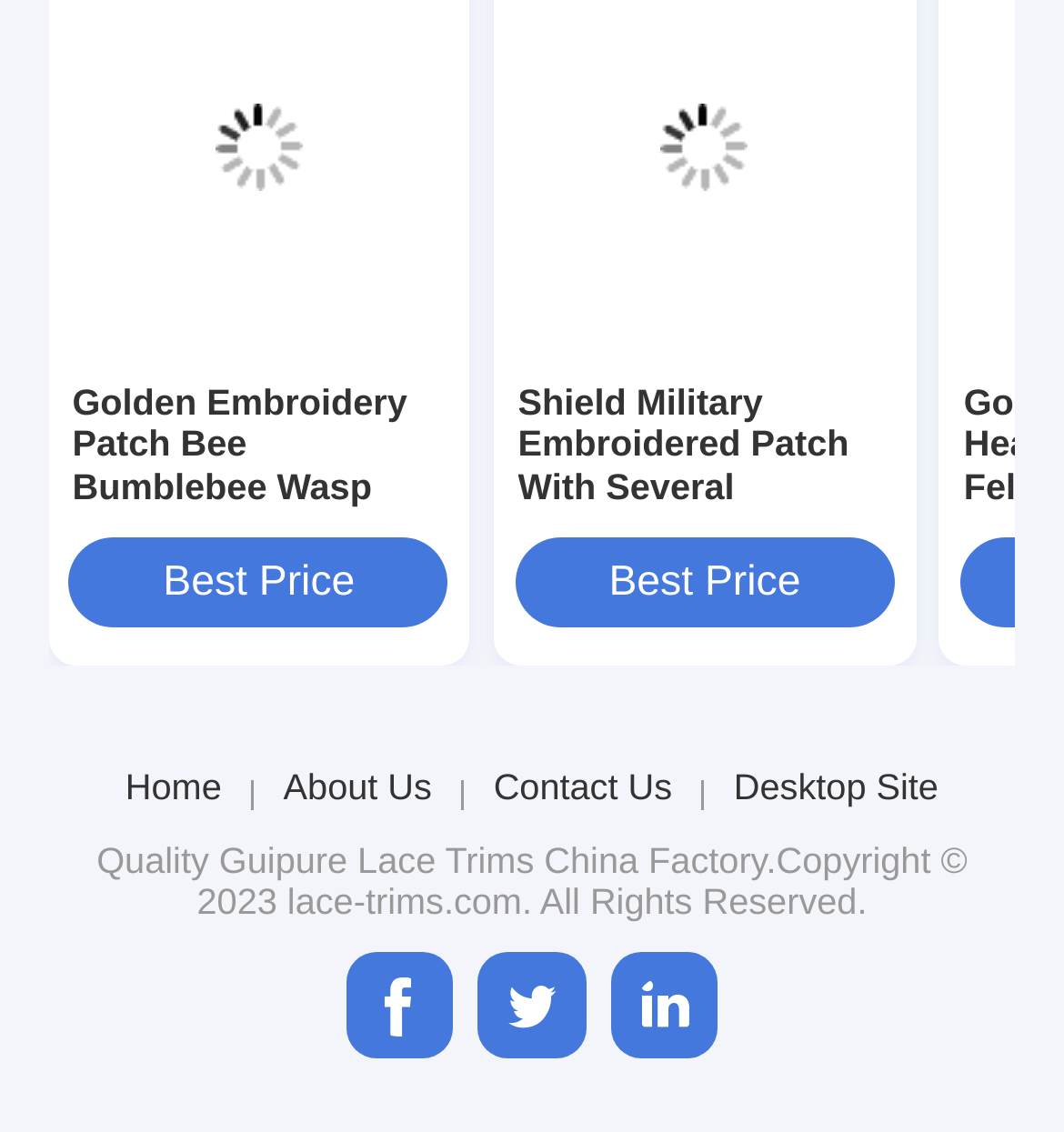Using the element description: "Contact Us", determine the bounding box coordinates. The coordinates should be in the format [left, top, right, bottom], with values between 0 and 1.

[0.464, 0.678, 0.632, 0.715]